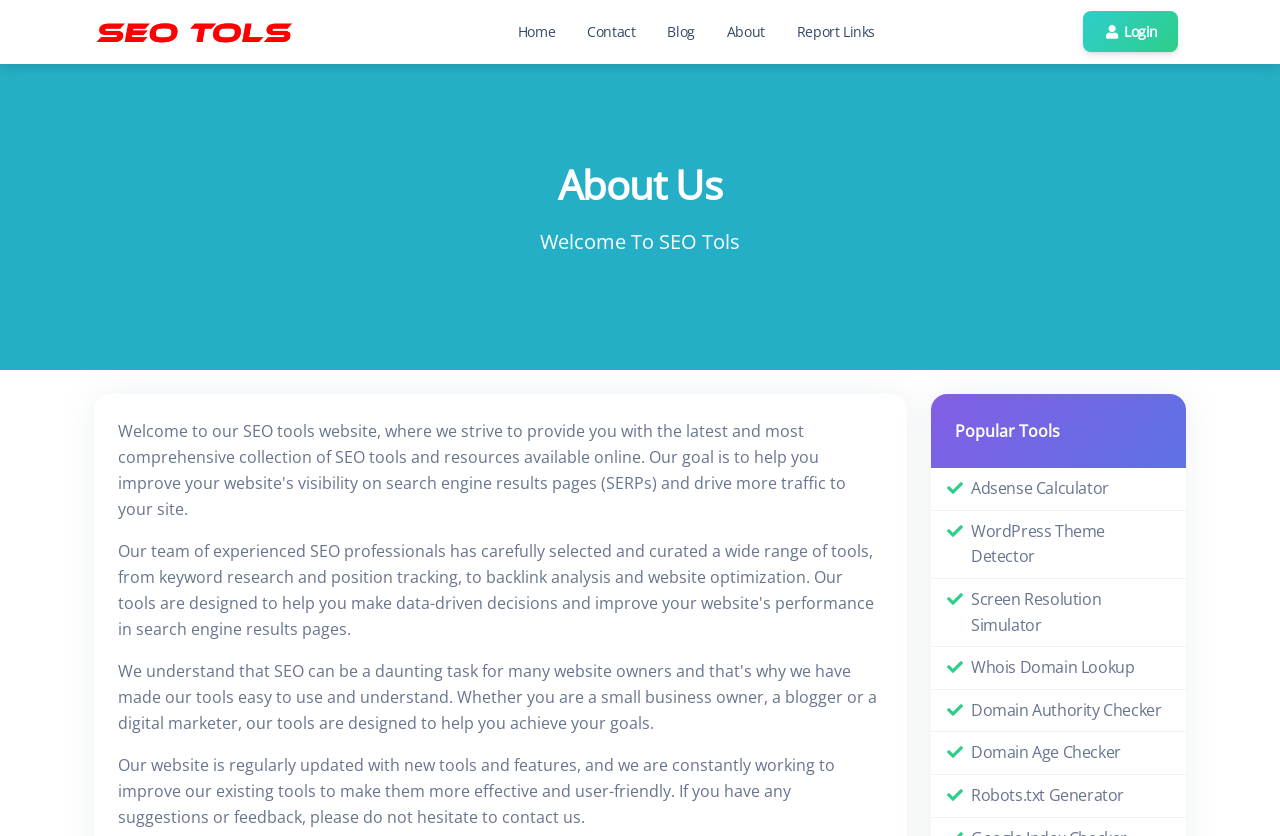How many tools are listed under 'Popular Tools'?
Answer the question with a thorough and detailed explanation.

Under the 'Popular Tools' heading, there are 7 links to different tools, namely 'Adsense Calculator', 'WordPress Theme Detector', 'Screen Resolution Simulator', 'Whois Domain Lookup', 'Domain Authority Checker', 'Domain Age Checker', and 'Robots.txt Generator'.